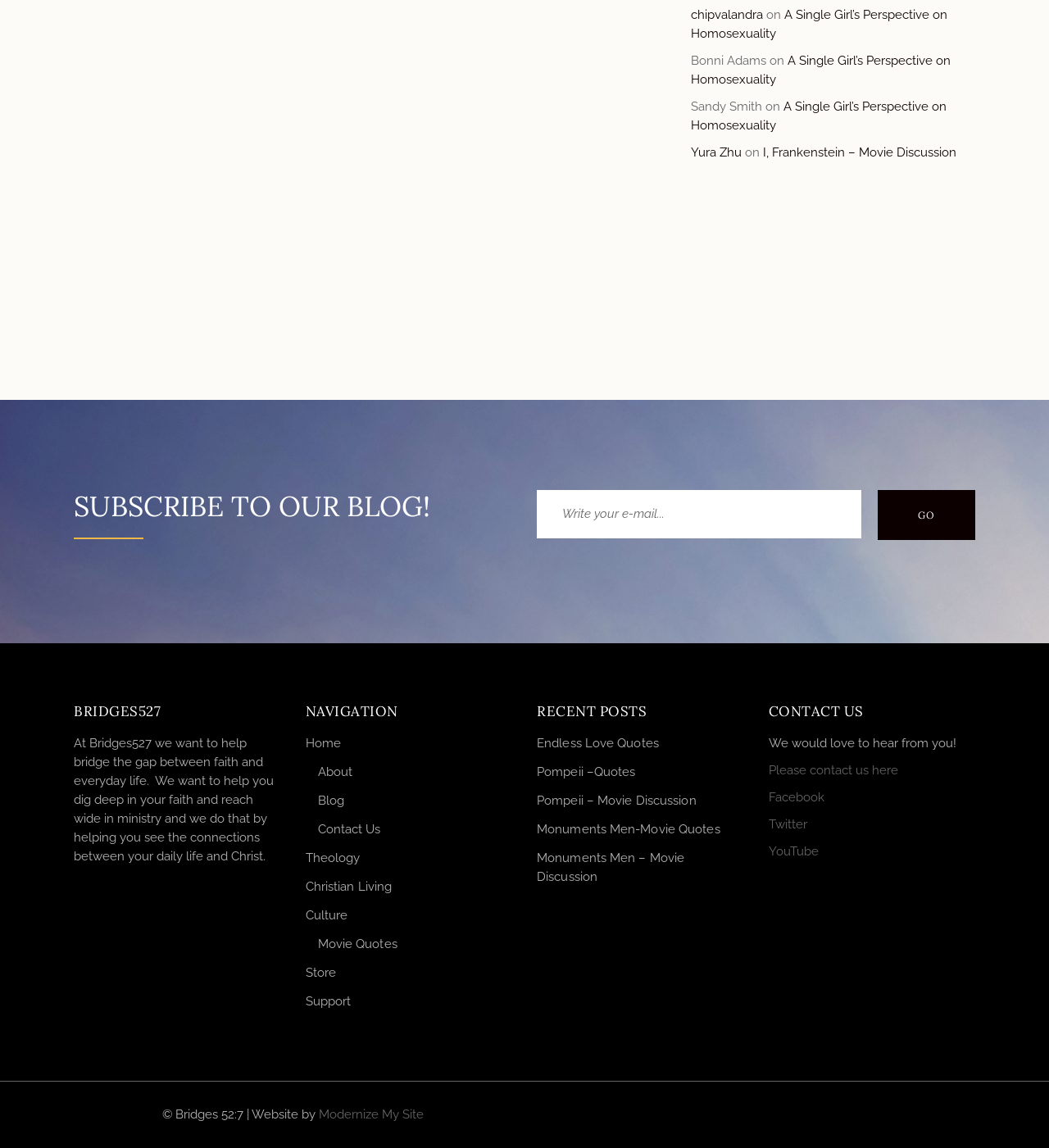From the image, can you give a detailed response to the question below:
What are the recent posts on the blog?

The recent posts on the blog can be found in the section labeled 'RECENT POSTS' located at the middle-right section of the webpage. The posts include 'Endless Love Quotes', 'Pompeii –Quotes', 'Pompeii – Movie Discussion', and others.